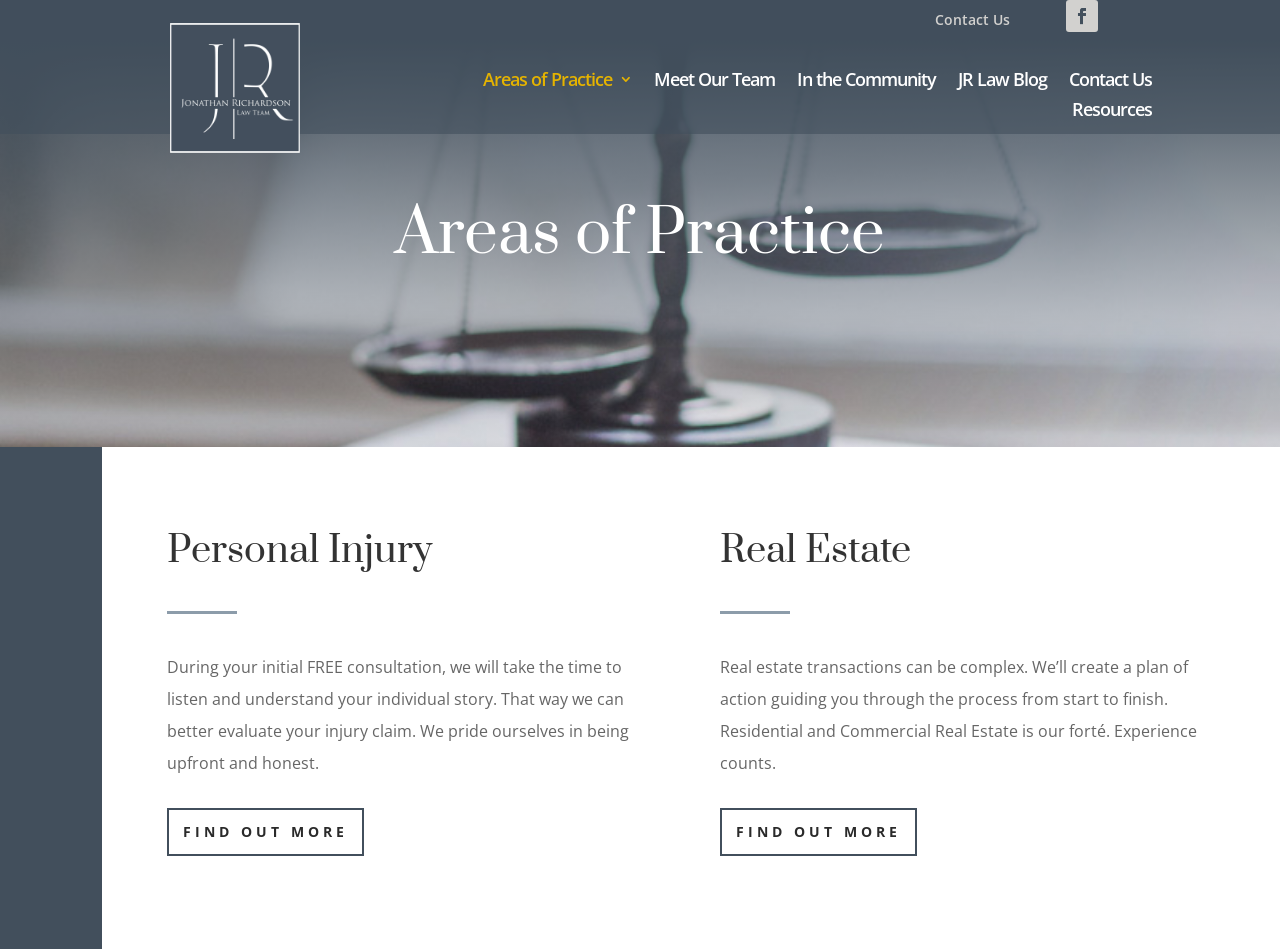Please identify the bounding box coordinates of the clickable area that will allow you to execute the instruction: "Read JR Law Blog".

[0.748, 0.076, 0.818, 0.099]